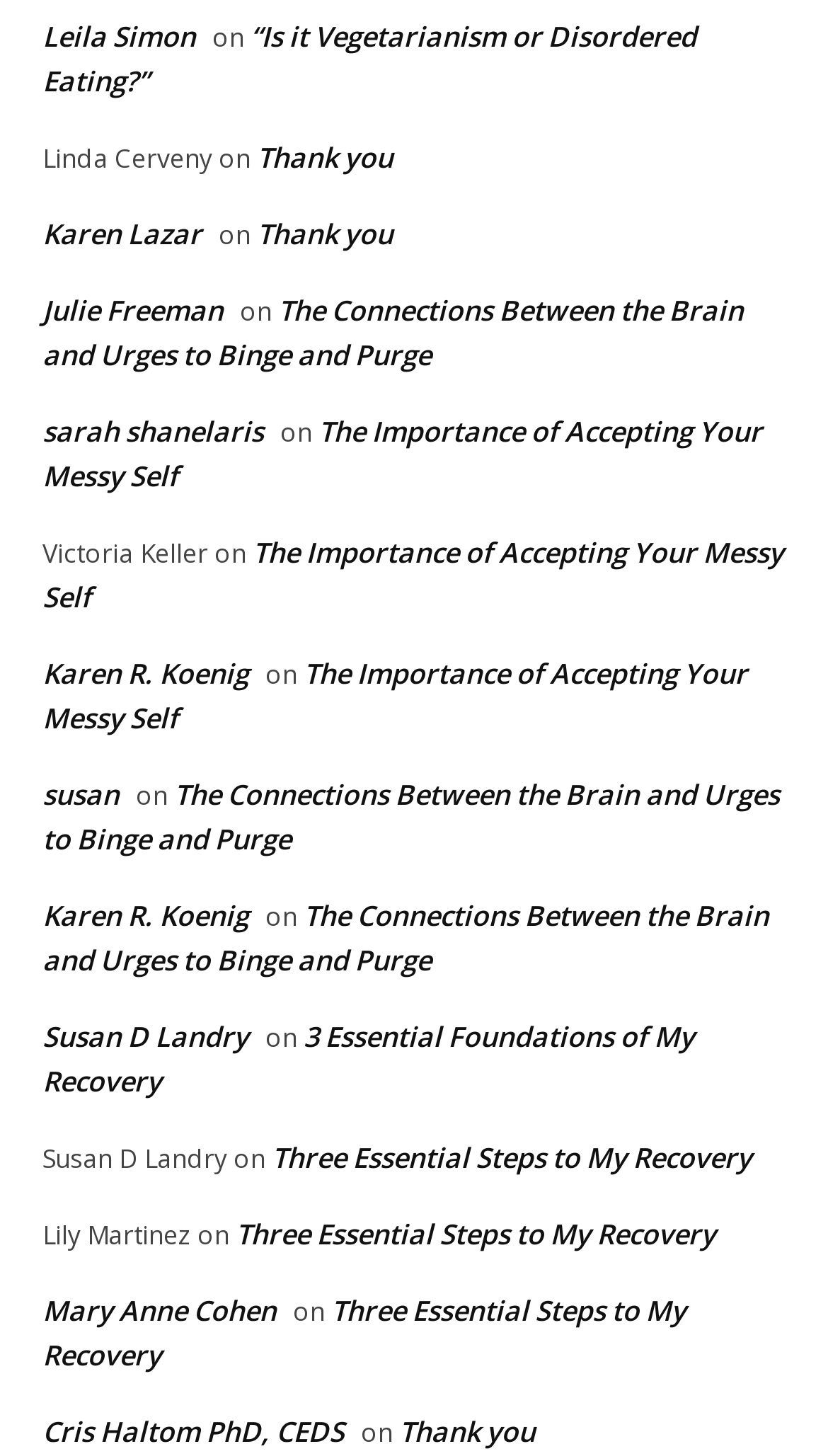Use a single word or phrase to answer this question: 
Who is mentioned at the bottom of the webpage?

Cris Haltom PhD, CEDS